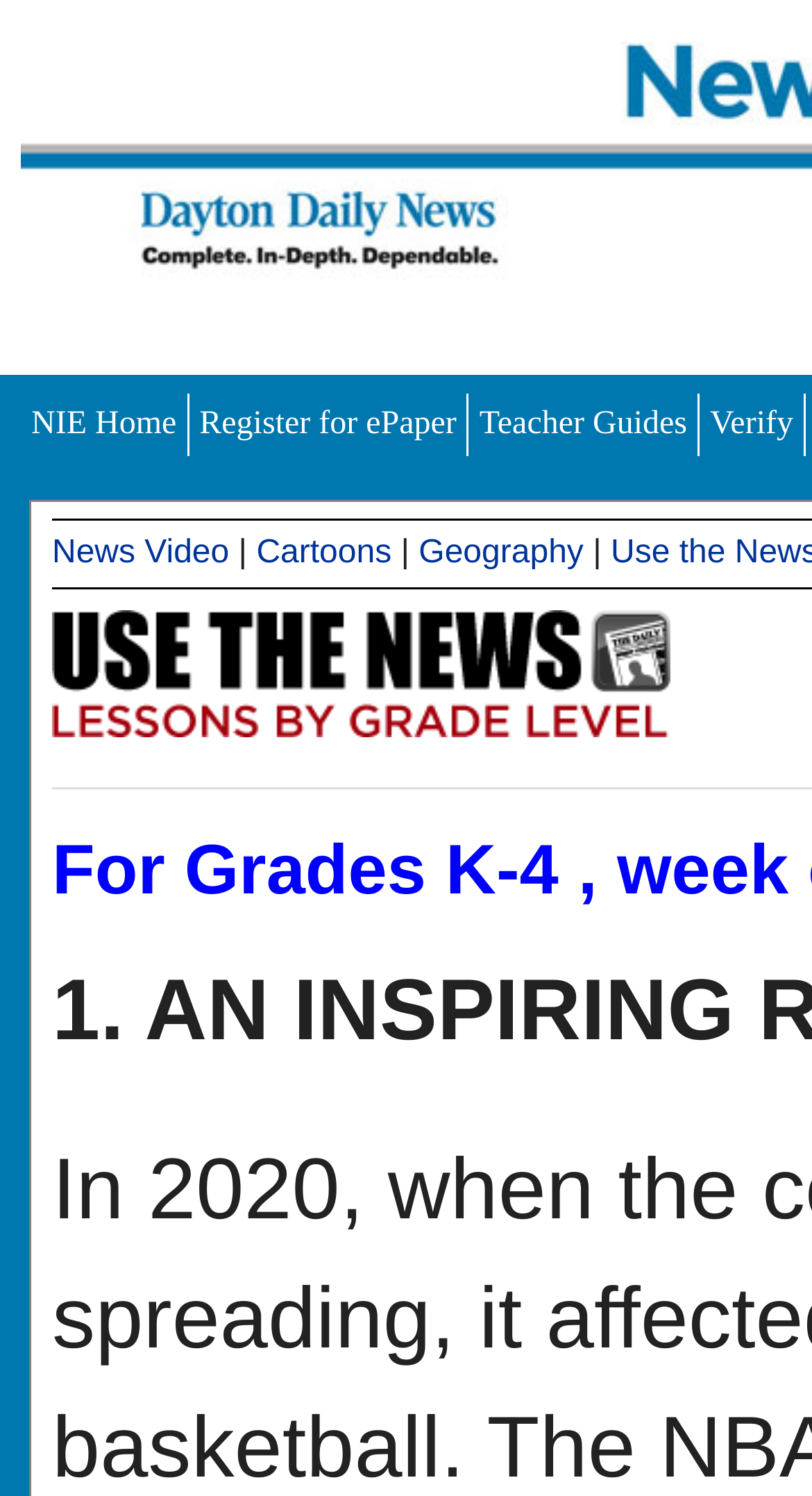How many images are on the webpage?
Look at the image and respond with a single word or a short phrase.

7